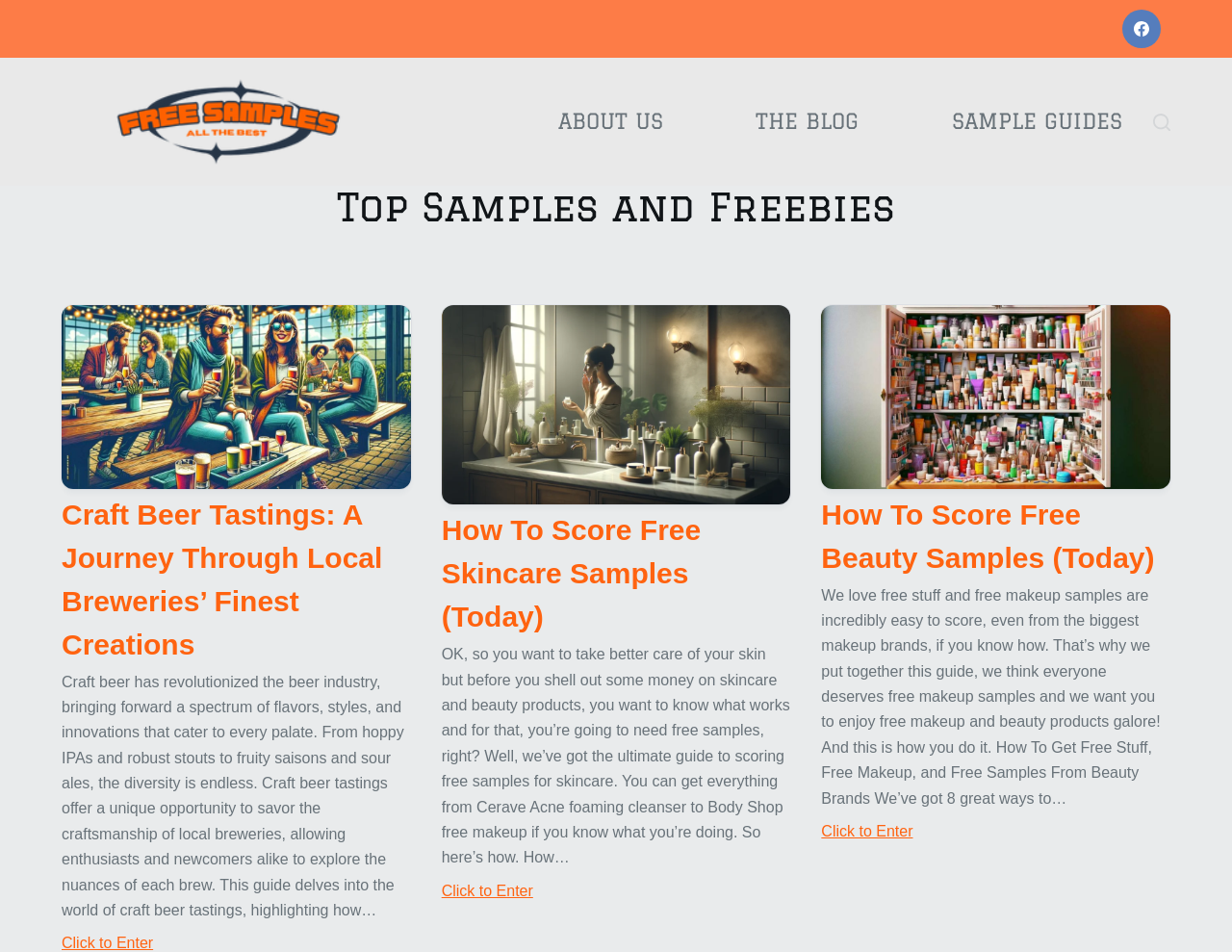Create an elaborate caption for the webpage.

The webpage is about free samples and freebies, with a focus on beauty and skincare products. At the top left, there is a "Skip to content" link, and on the top right, there are social media links, including a "Facebook" link. Below the social media links, there is a navigation menu with three items: "ABOUT US", "THE BLOG", and "SAMPLE GUIDES". 

To the right of the navigation menu, there is a "Search" button. Below the search button, there is a heading that reads "Top Samples and Freebies". 

Below the heading, there are three sections, each containing a figure, a heading, and a block of text. The first section is about craft beer tastings, with a link to read more. The second section is about how to score free skincare samples, with a link to read more. The third section is about how to score free beauty samples, with a link to read more. Each section has an image related to the topic, and a "Click to Enter" link at the bottom.